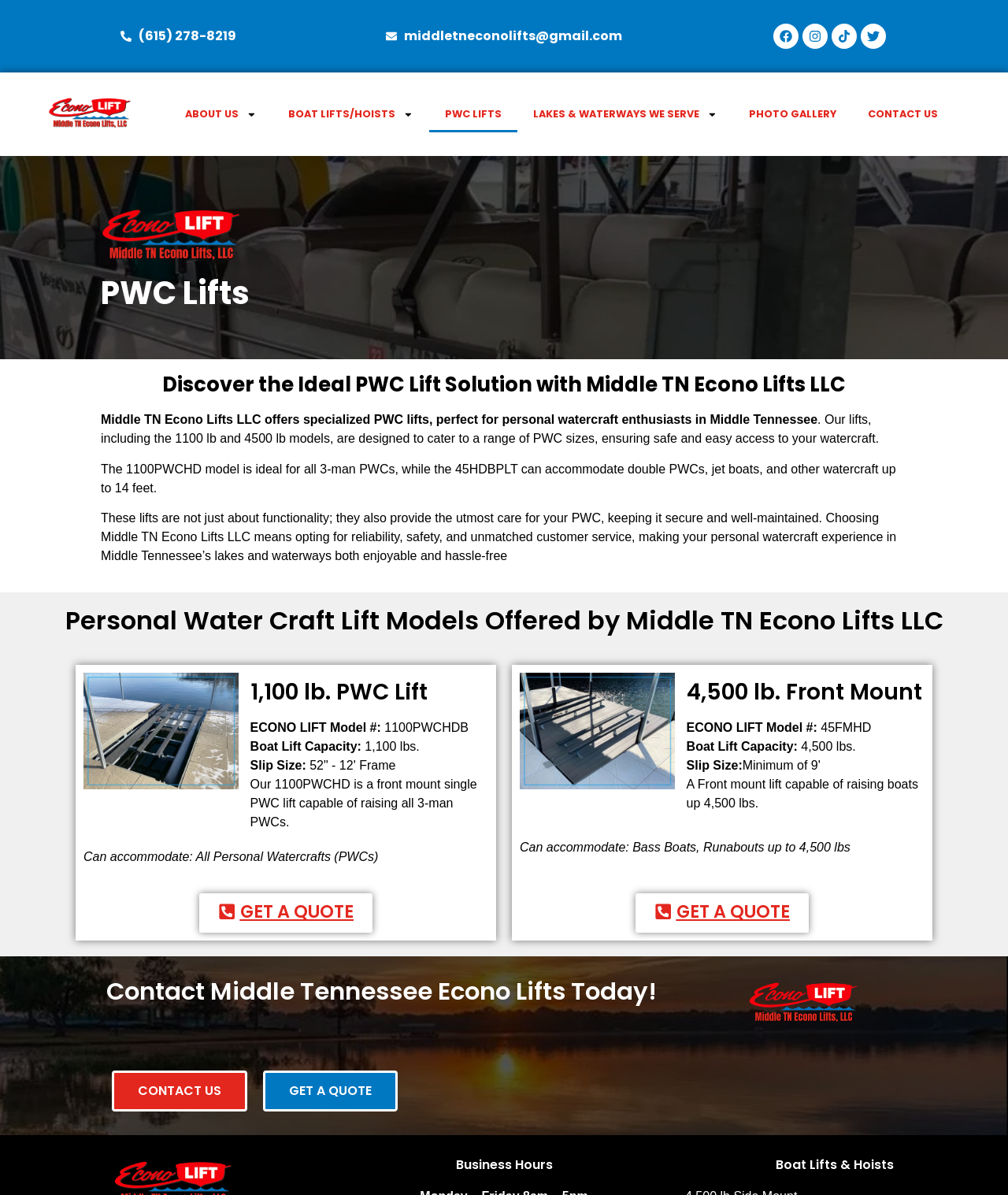Find and indicate the bounding box coordinates of the region you should select to follow the given instruction: "Contact Middle Tennessee Econo Lifts".

[0.111, 0.896, 0.245, 0.93]